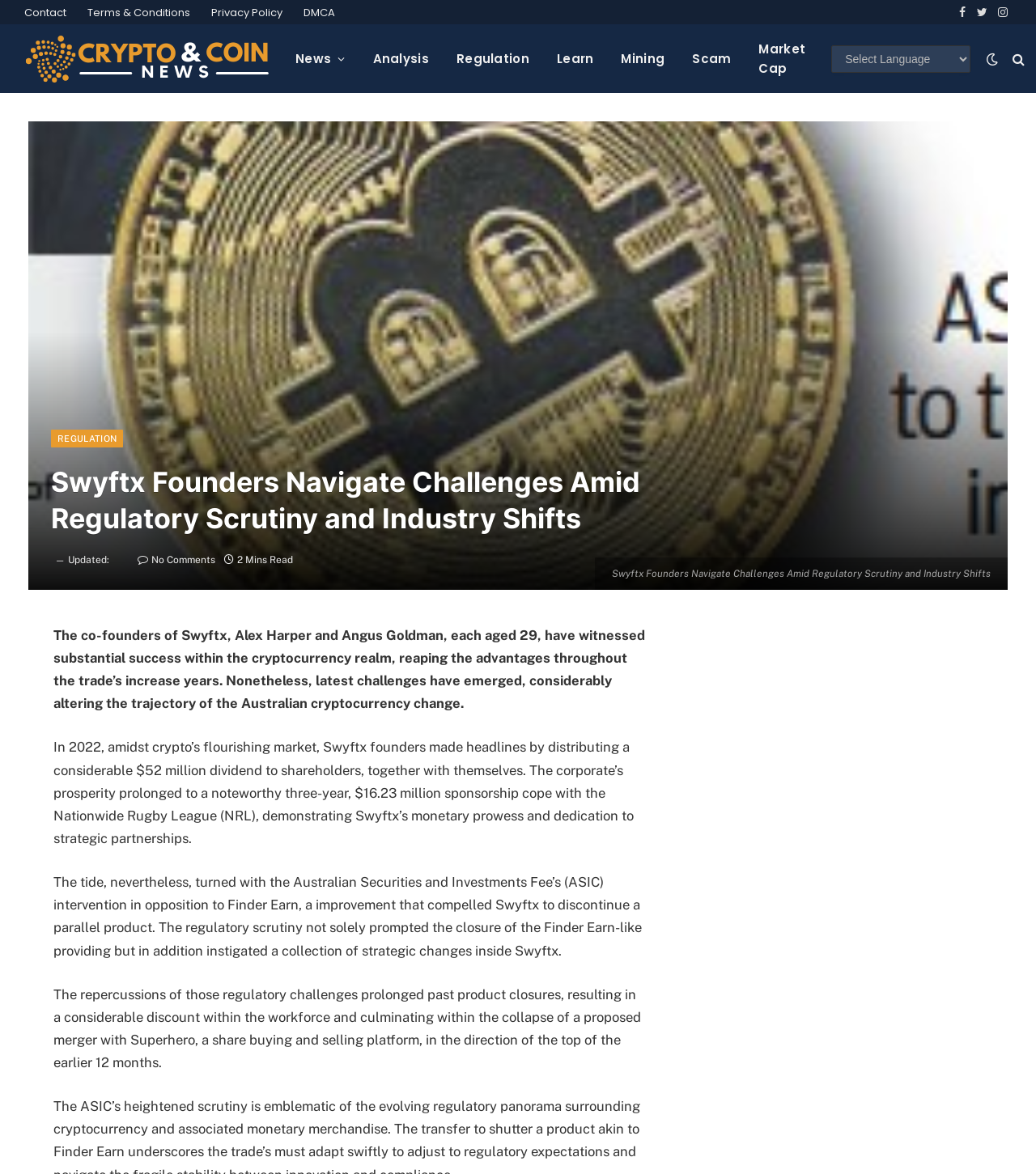Can you give a comprehensive explanation to the question given the content of the image?
What is the purpose of the combobox at the top right corner of the webpage?

The combobox at the top right corner of the webpage has a description 'Website Language Selector', which suggests that it allows users to select the language of the website.